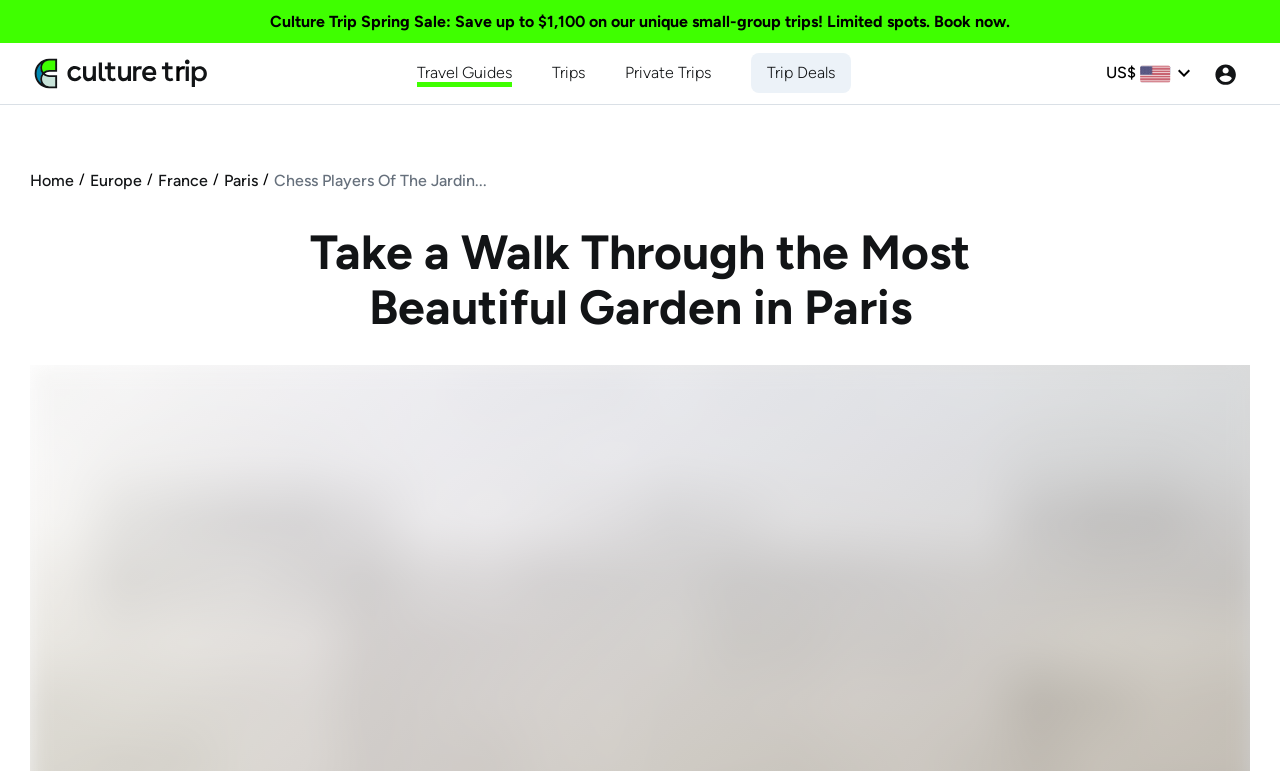Provide a brief response to the question below using one word or phrase:
What is the currency symbol used?

US$